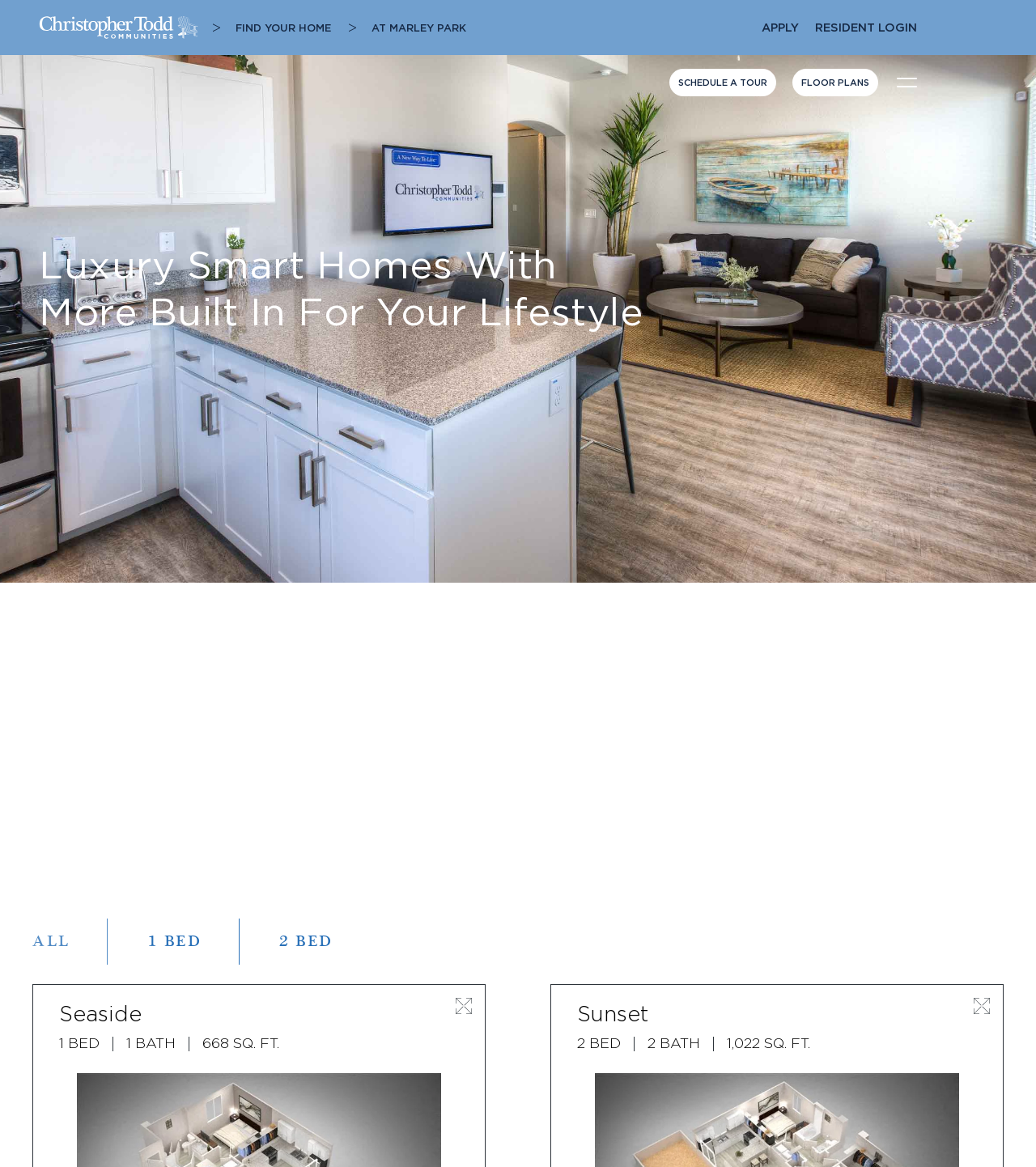Locate the bounding box coordinates of the clickable part needed for the task: "Click the FLOOR PLANS link".

[0.765, 0.059, 0.848, 0.083]